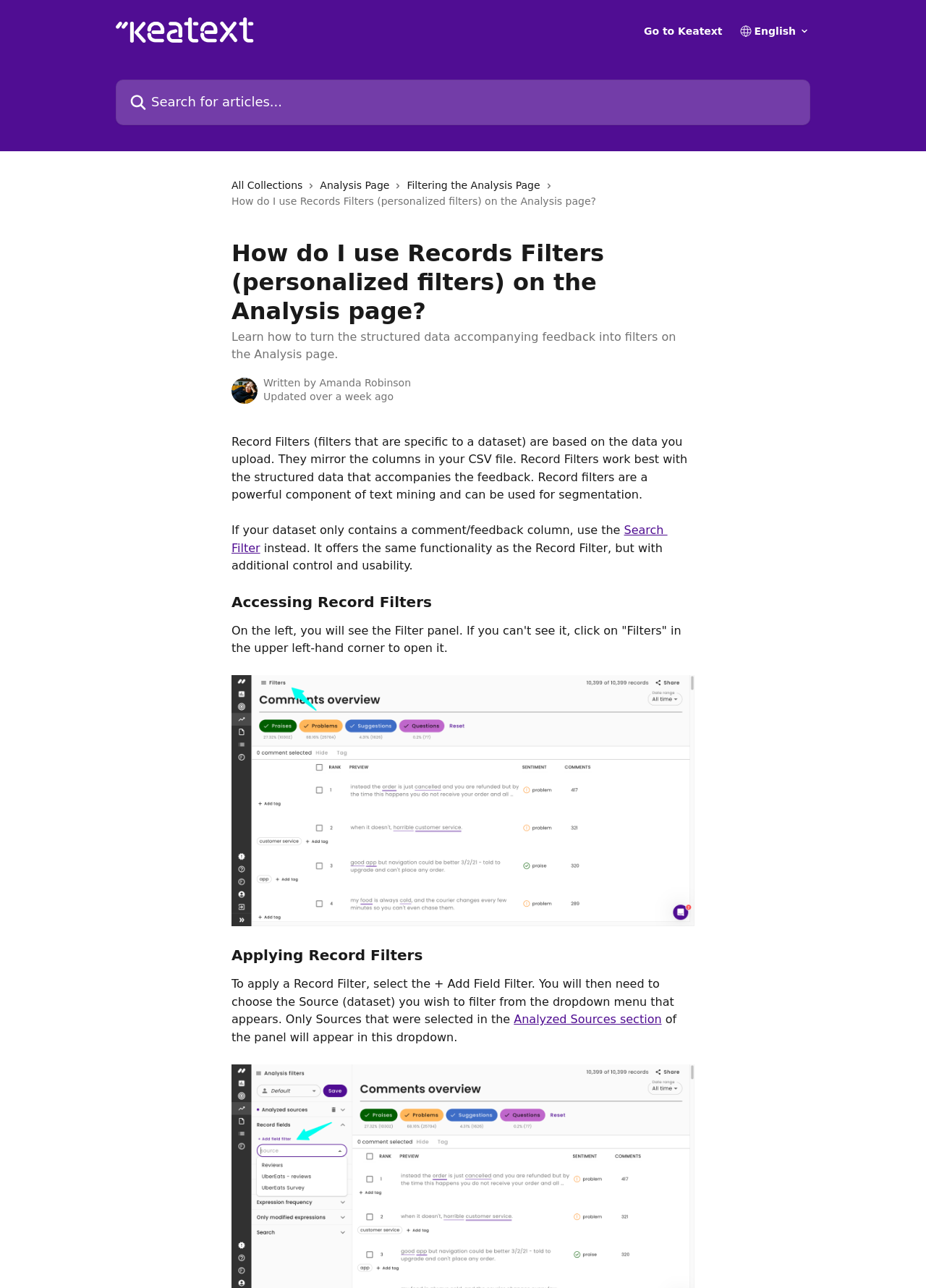Locate the bounding box coordinates of the element that should be clicked to fulfill the instruction: "Switch to German language".

None